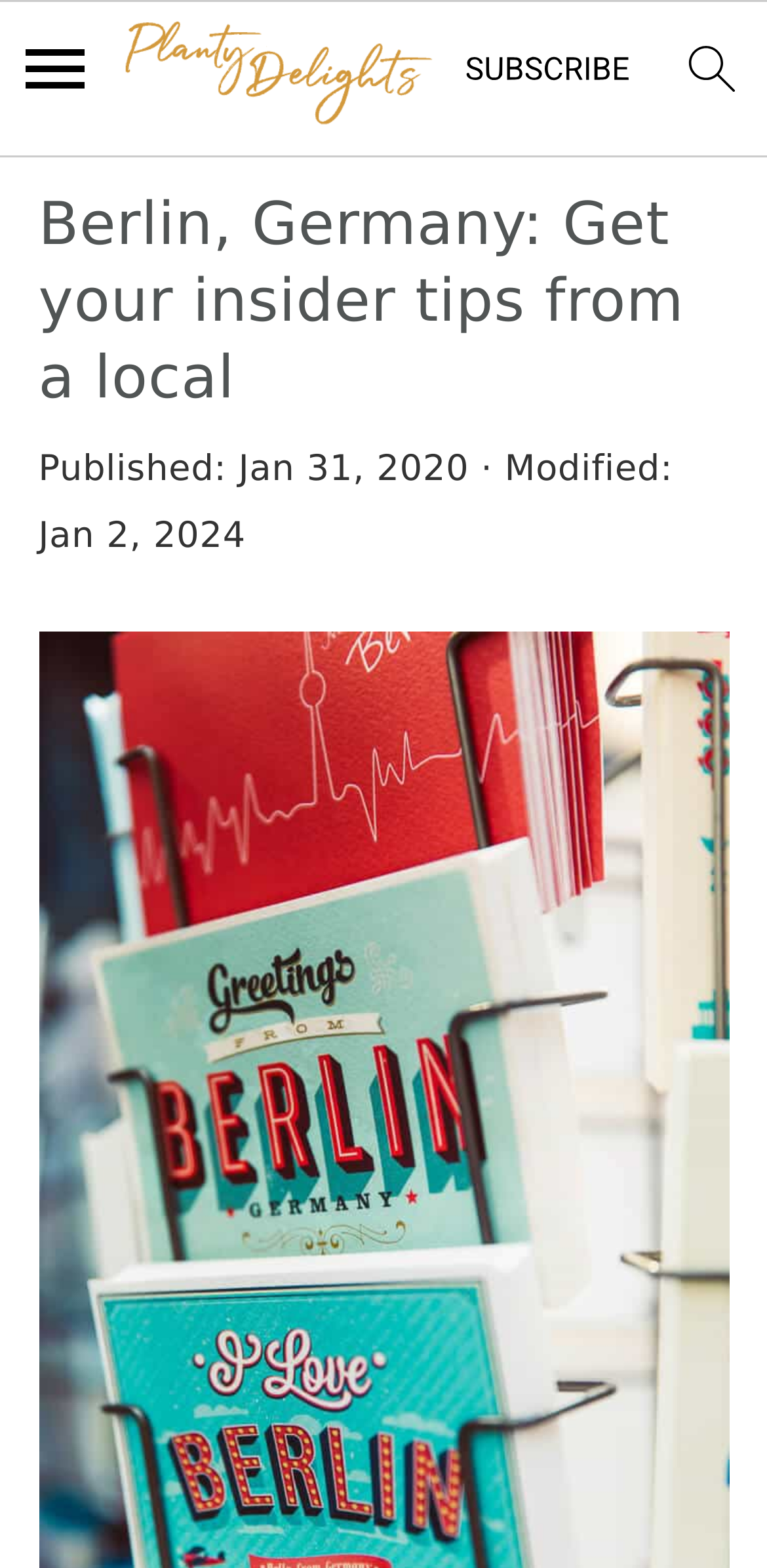Given the description of a UI element: "alt="go to homepage"", identify the bounding box coordinates of the matching element in the webpage screenshot.

[0.143, 0.007, 0.571, 0.095]